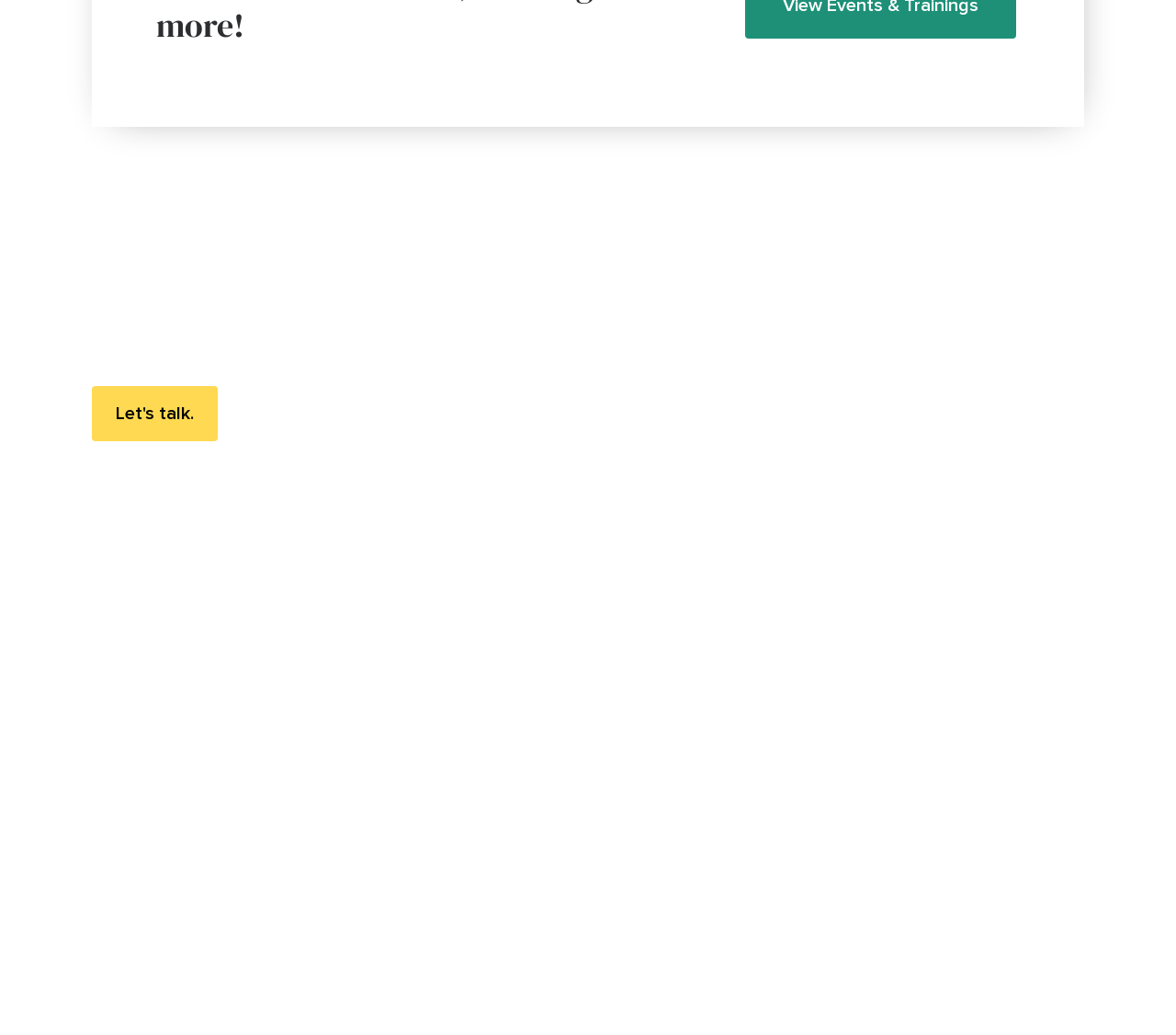Determine the bounding box coordinates for the clickable element required to fulfill the instruction: "Check the 'Privacy Policy'". Provide the coordinates as four float numbers between 0 and 1, i.e., [left, top, right, bottom].

[0.539, 0.921, 0.605, 0.936]